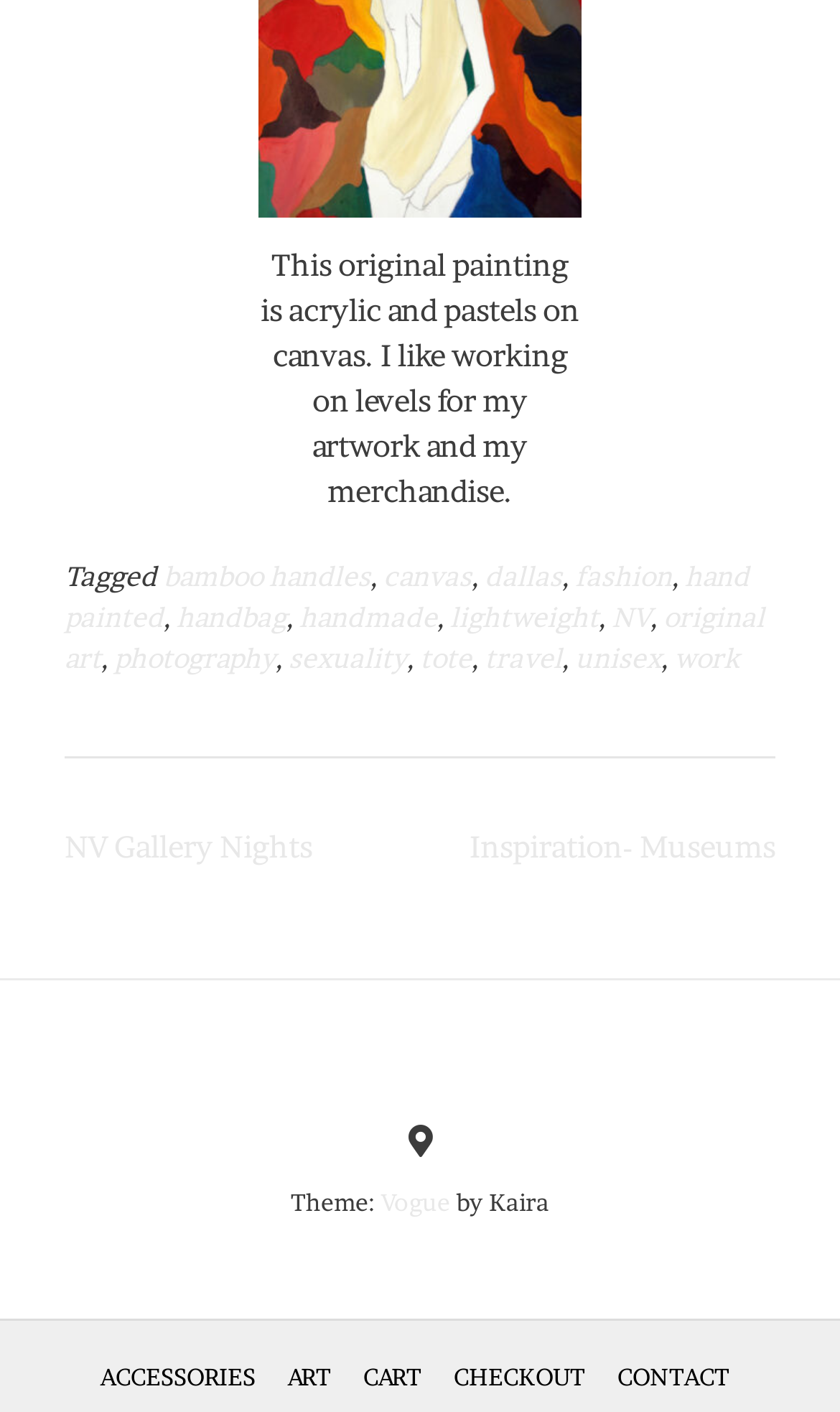Give a one-word or phrase response to the following question: What is the author of the website?

Kaira